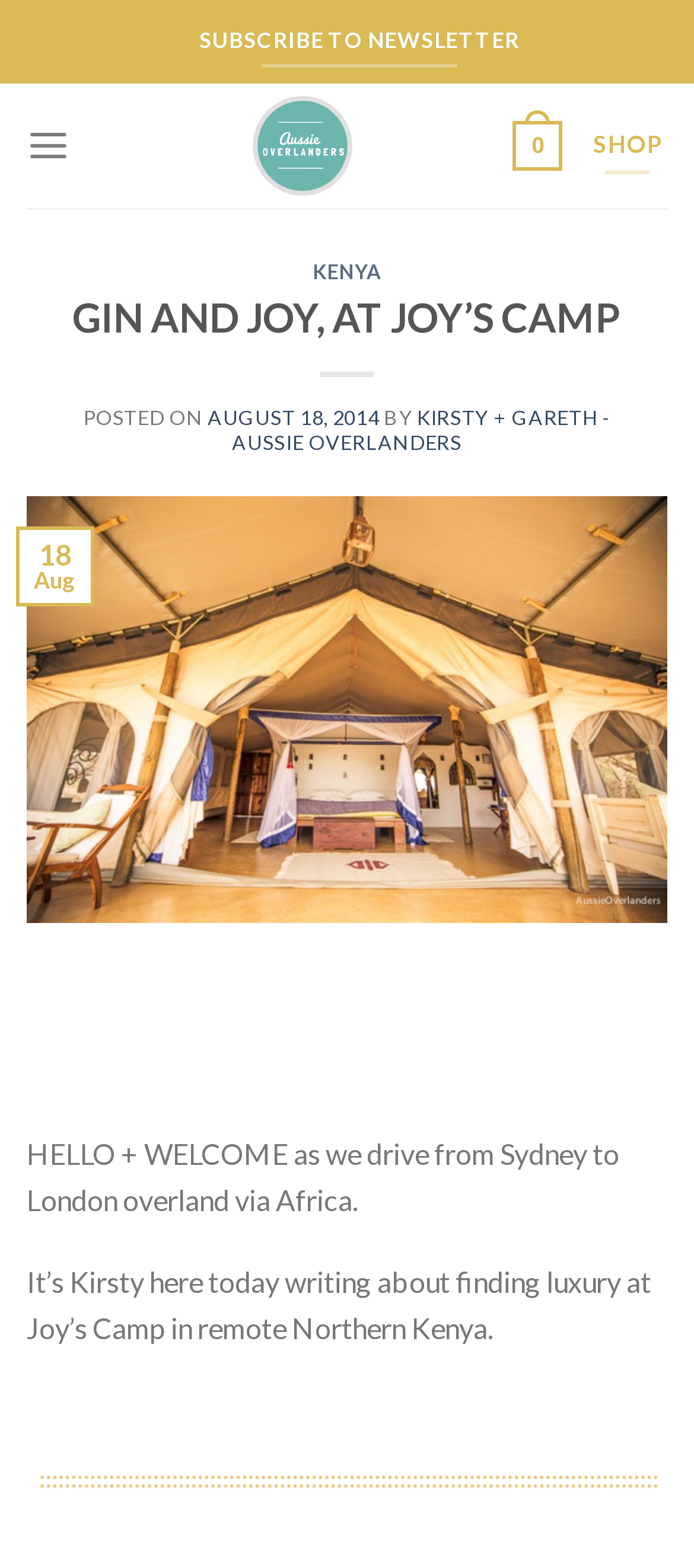Please locate the bounding box coordinates of the element that needs to be clicked to achieve the following instruction: "Read post about Kenya". The coordinates should be four float numbers between 0 and 1, i.e., [left, top, right, bottom].

[0.45, 0.166, 0.55, 0.18]